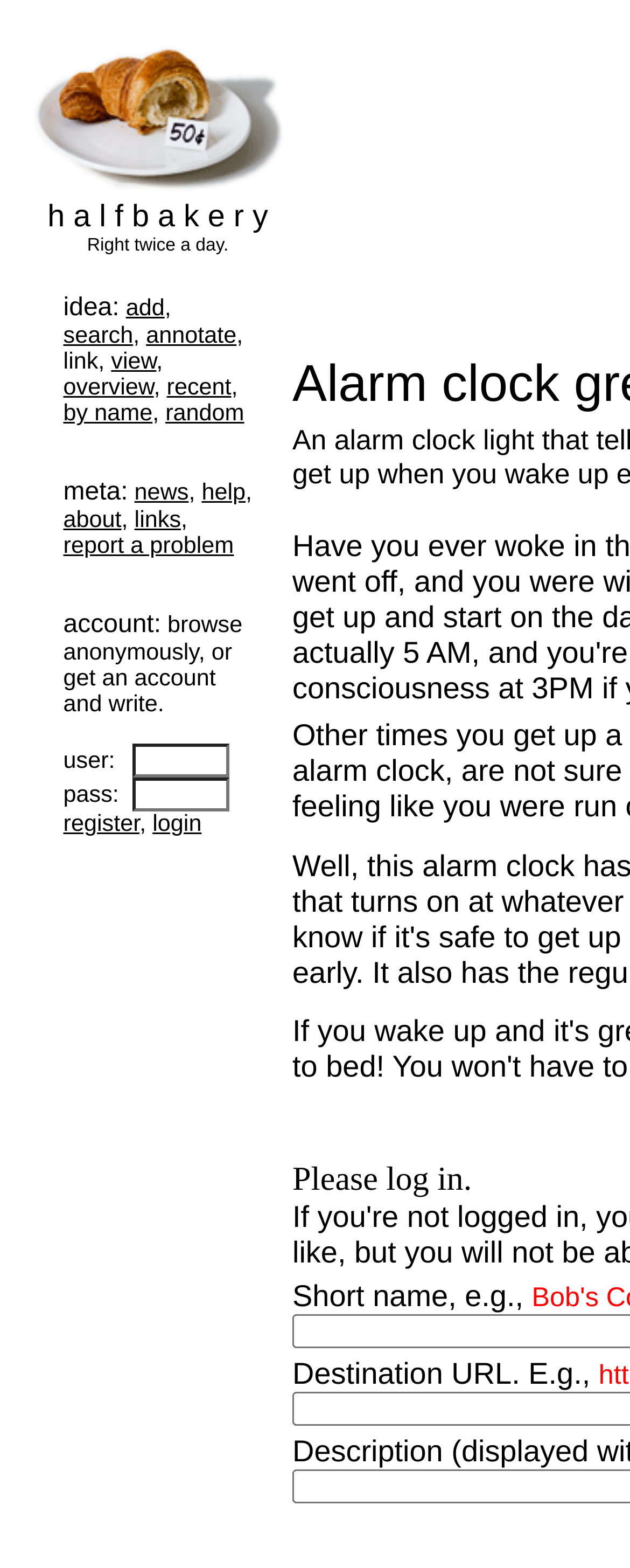What is the main heading of this webpage? Please extract and provide it.

Alarm clock green light